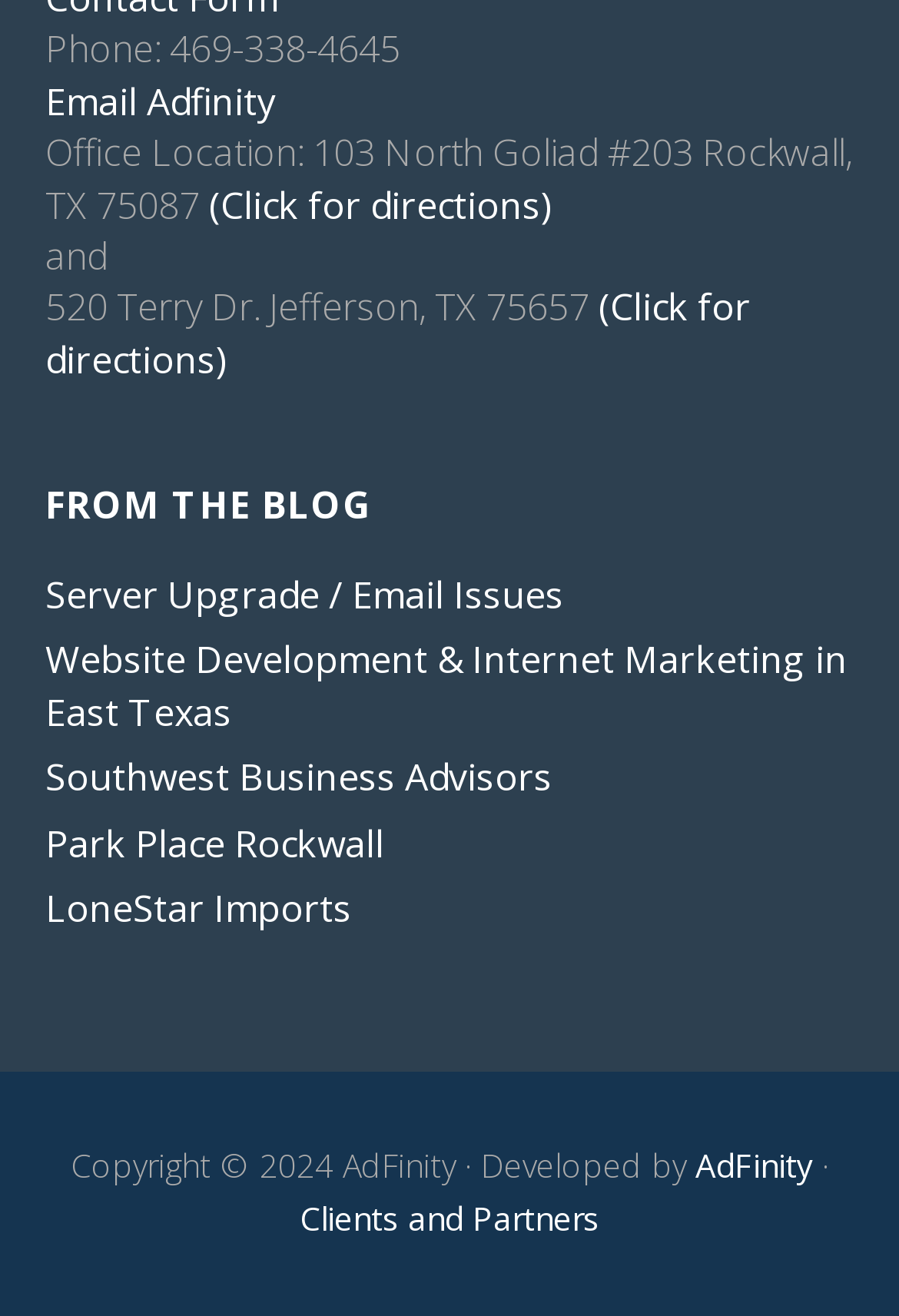Determine the bounding box for the described UI element: "Facebook".

None